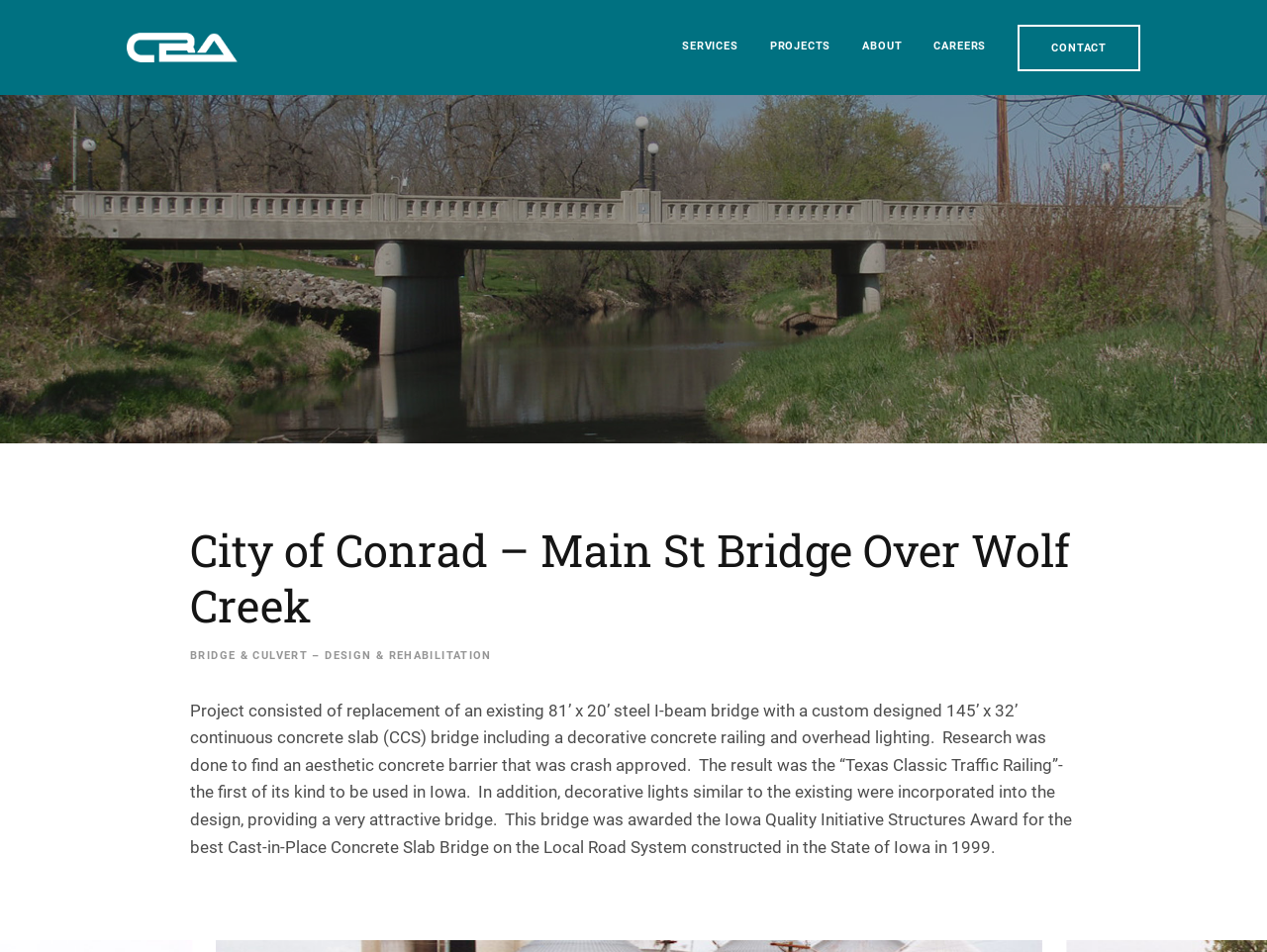Please answer the following question using a single word or phrase: 
What type of bridge was replaced?

steel I-beam bridge